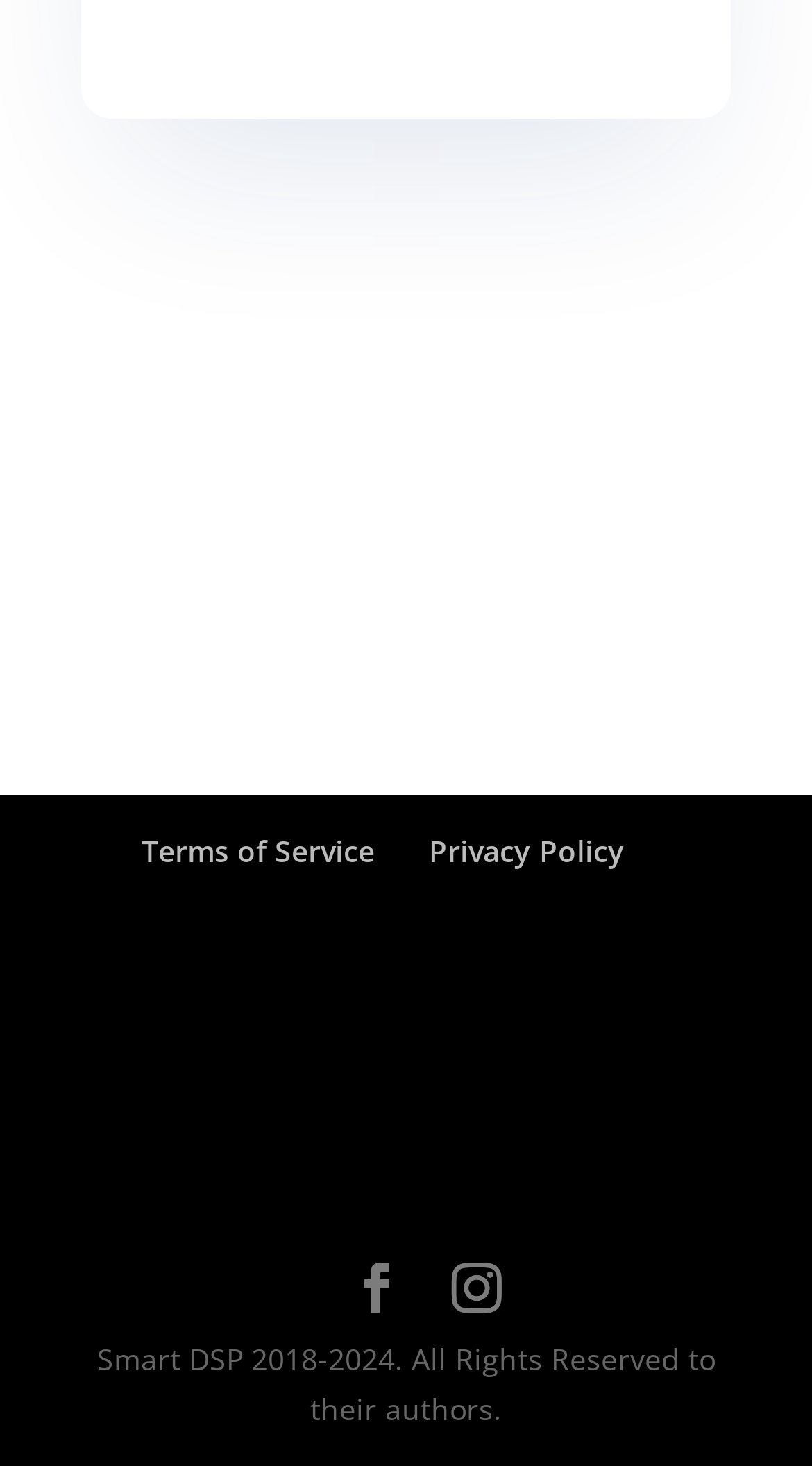Respond to the following query with just one word or a short phrase: 
What is the label on the co2 neutral website?

Smart DSP